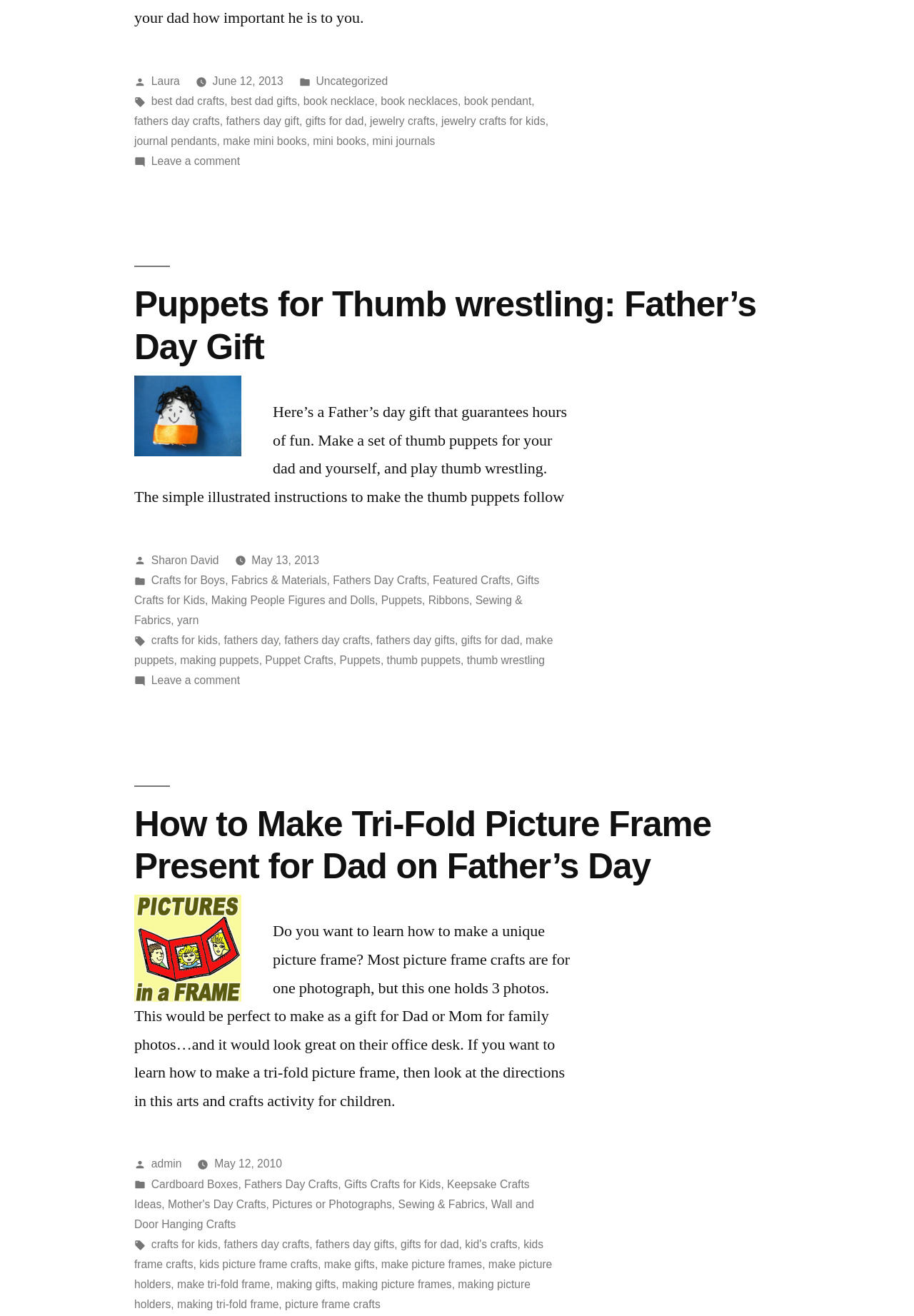Please determine the bounding box coordinates of the element to click on in order to accomplish the following task: "click the Home link". Ensure the coordinates are four float numbers ranging from 0 to 1, i.e., [left, top, right, bottom].

None